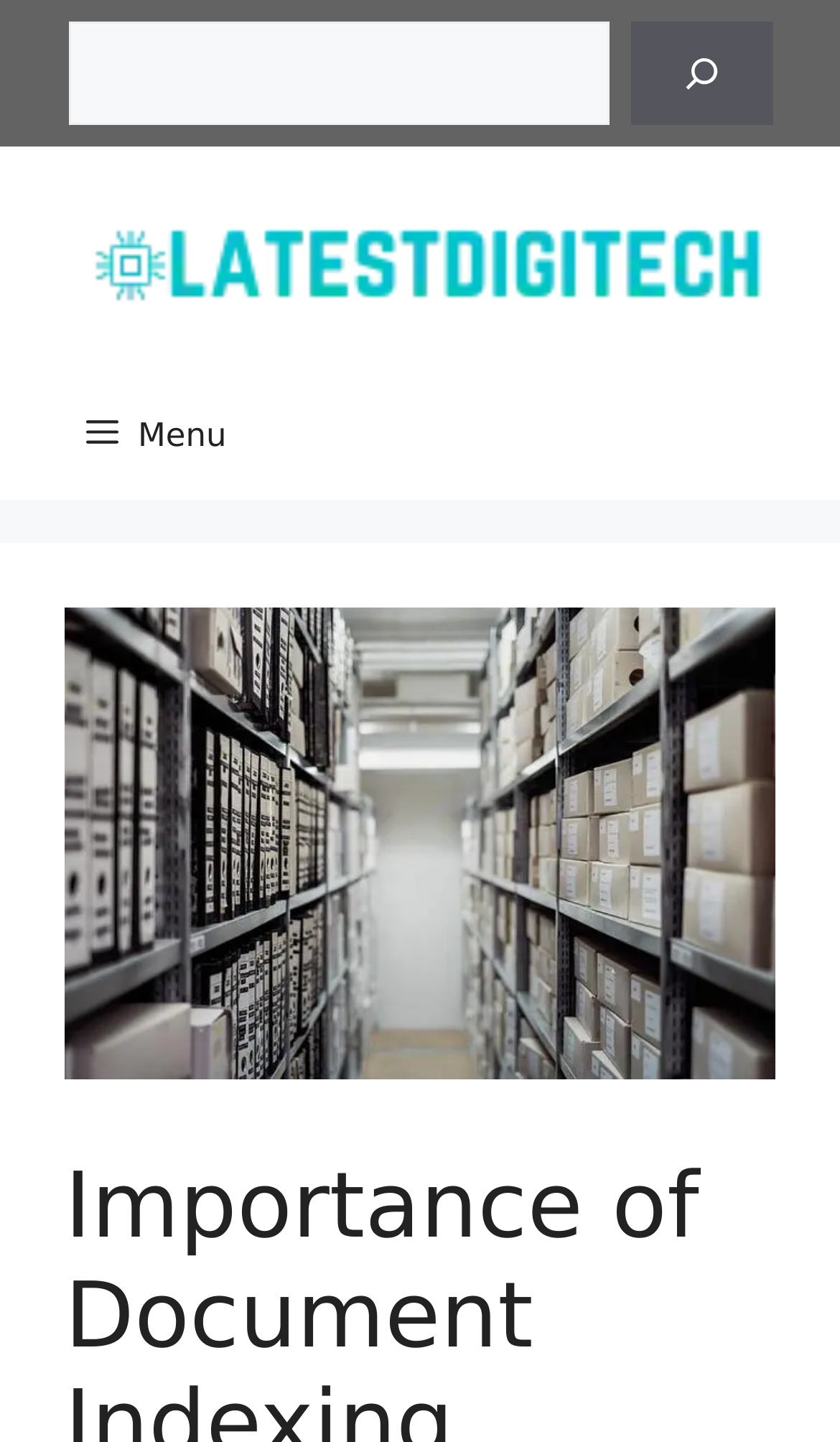Is the menu expanded?
Use the screenshot to answer the question with a single word or phrase.

No